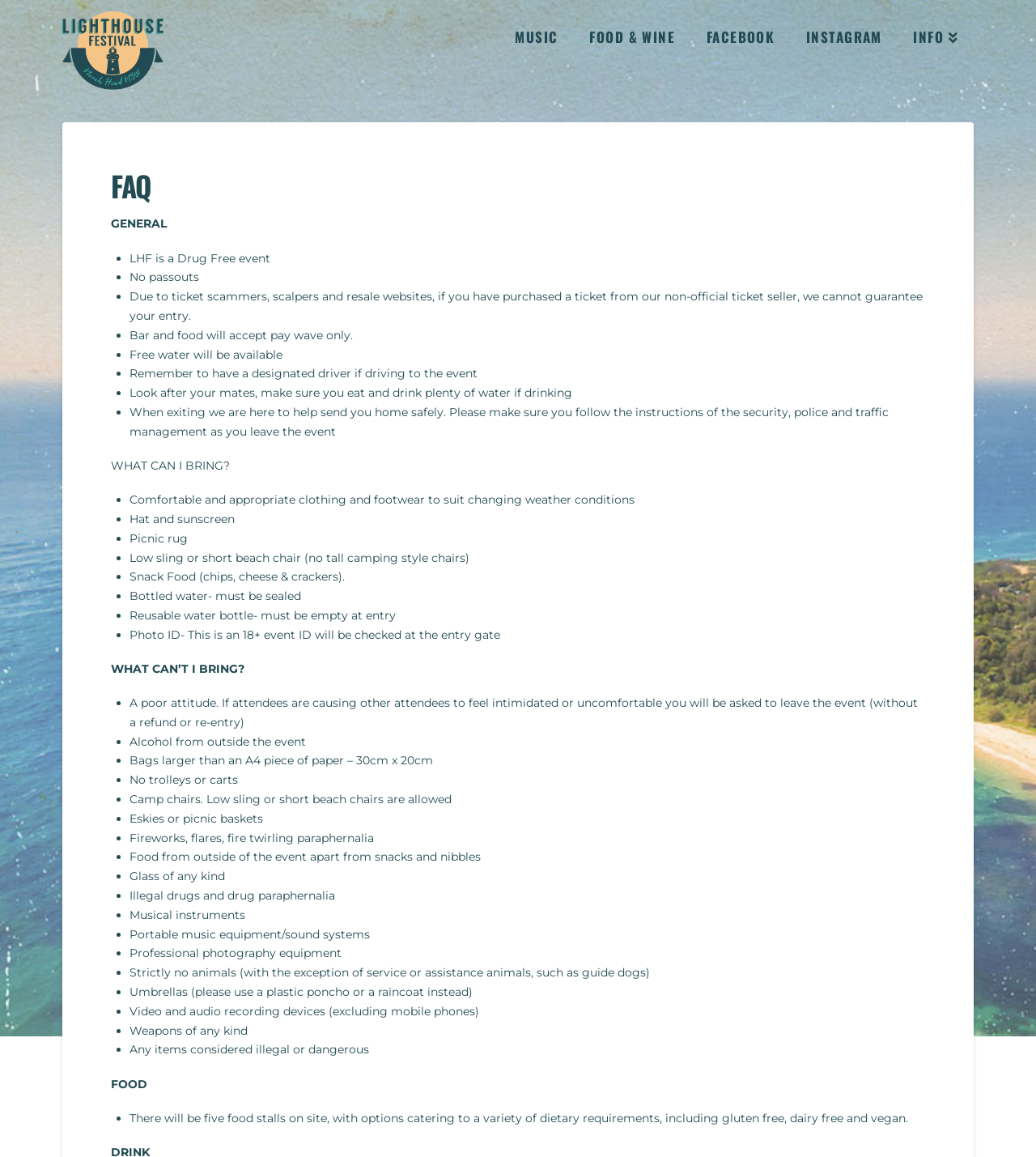Using the description "Food & Wine", predict the bounding box of the relevant HTML element.

[0.553, 0.0, 0.666, 0.056]